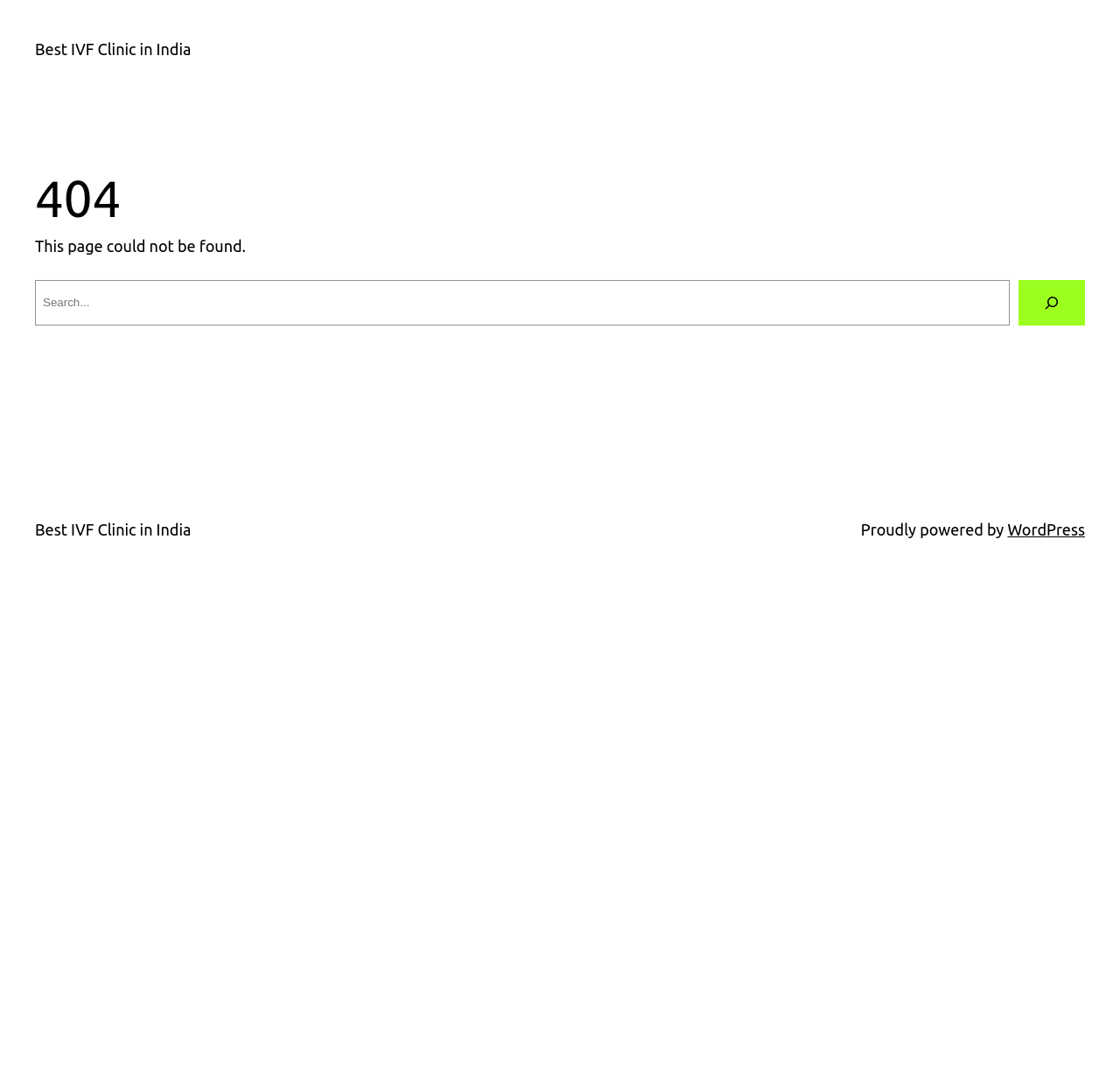Locate the bounding box of the UI element based on this description: "Home". Provide four float numbers between 0 and 1 as [left, top, right, bottom].

None